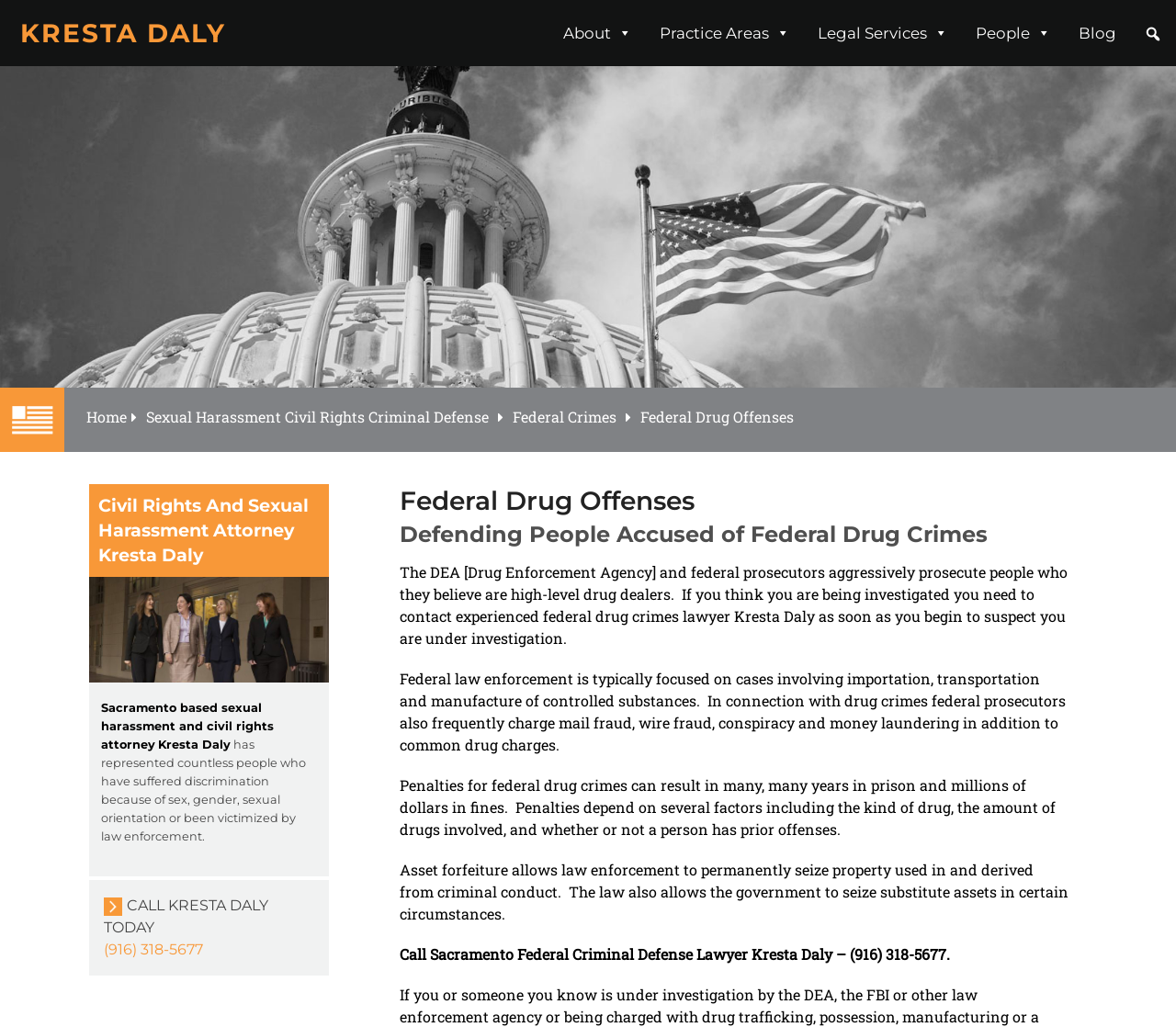Identify the bounding box coordinates for the UI element that matches this description: "Home".

[0.073, 0.377, 0.108, 0.435]